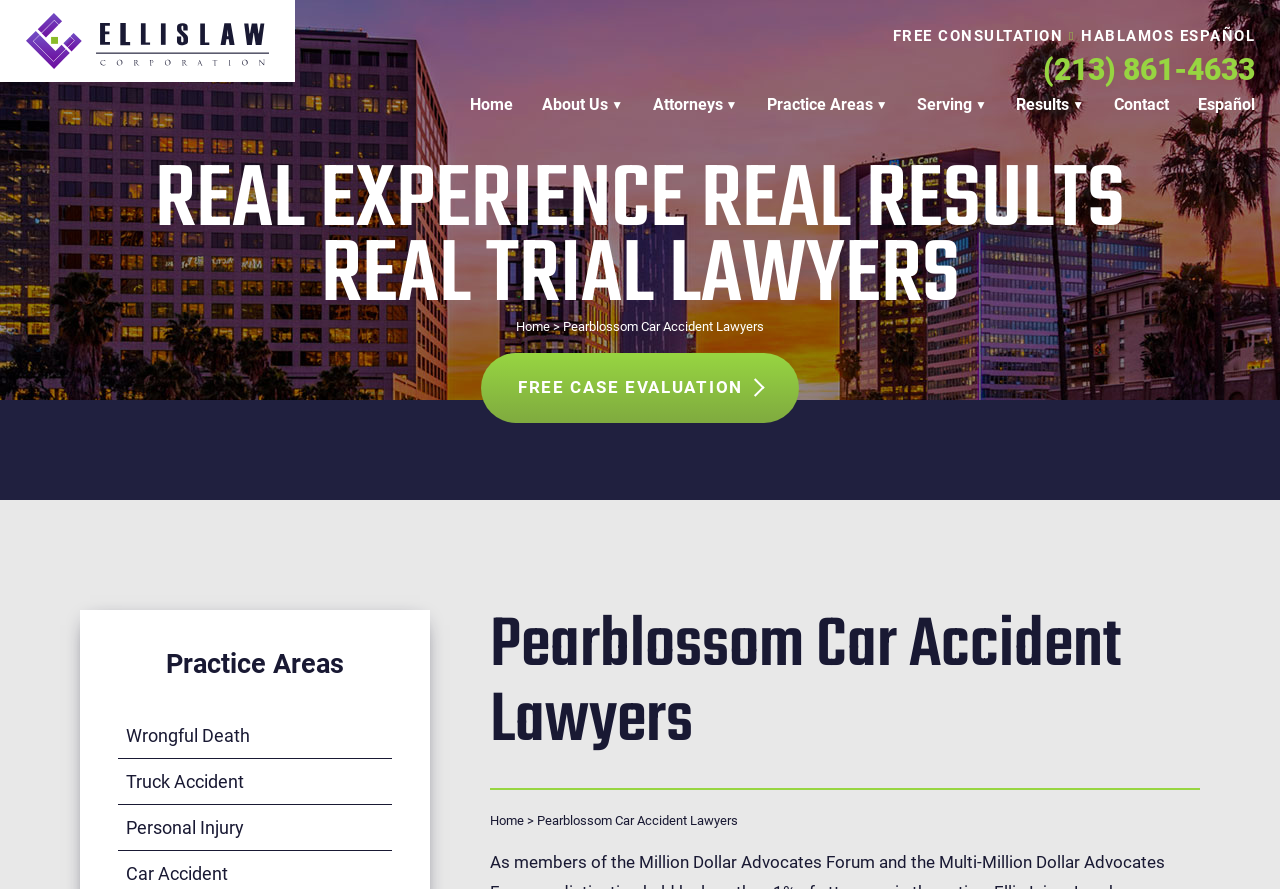Please identify the bounding box coordinates of the element's region that needs to be clicked to fulfill the following instruction: "Get a free consultation". The bounding box coordinates should consist of four float numbers between 0 and 1, i.e., [left, top, right, bottom].

[0.697, 0.03, 0.831, 0.051]